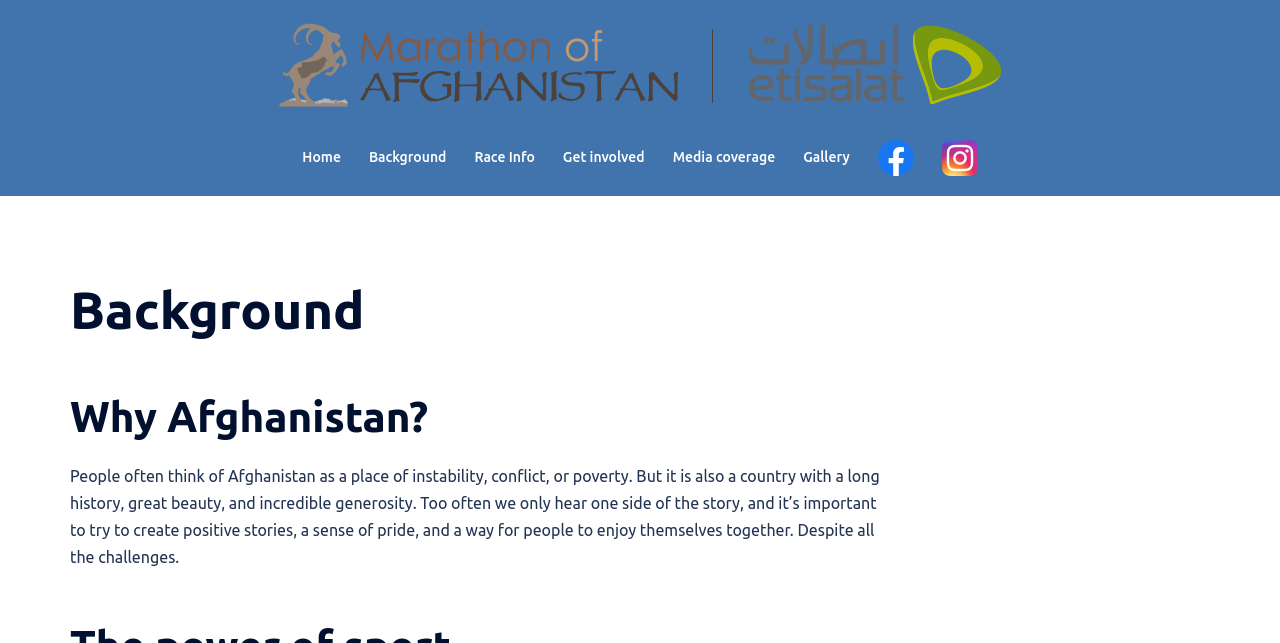Locate the bounding box coordinates of the area that needs to be clicked to fulfill the following instruction: "Click on Media coverage". The coordinates should be in the format of four float numbers between 0 and 1, namely [left, top, right, bottom].

[0.526, 0.227, 0.606, 0.264]